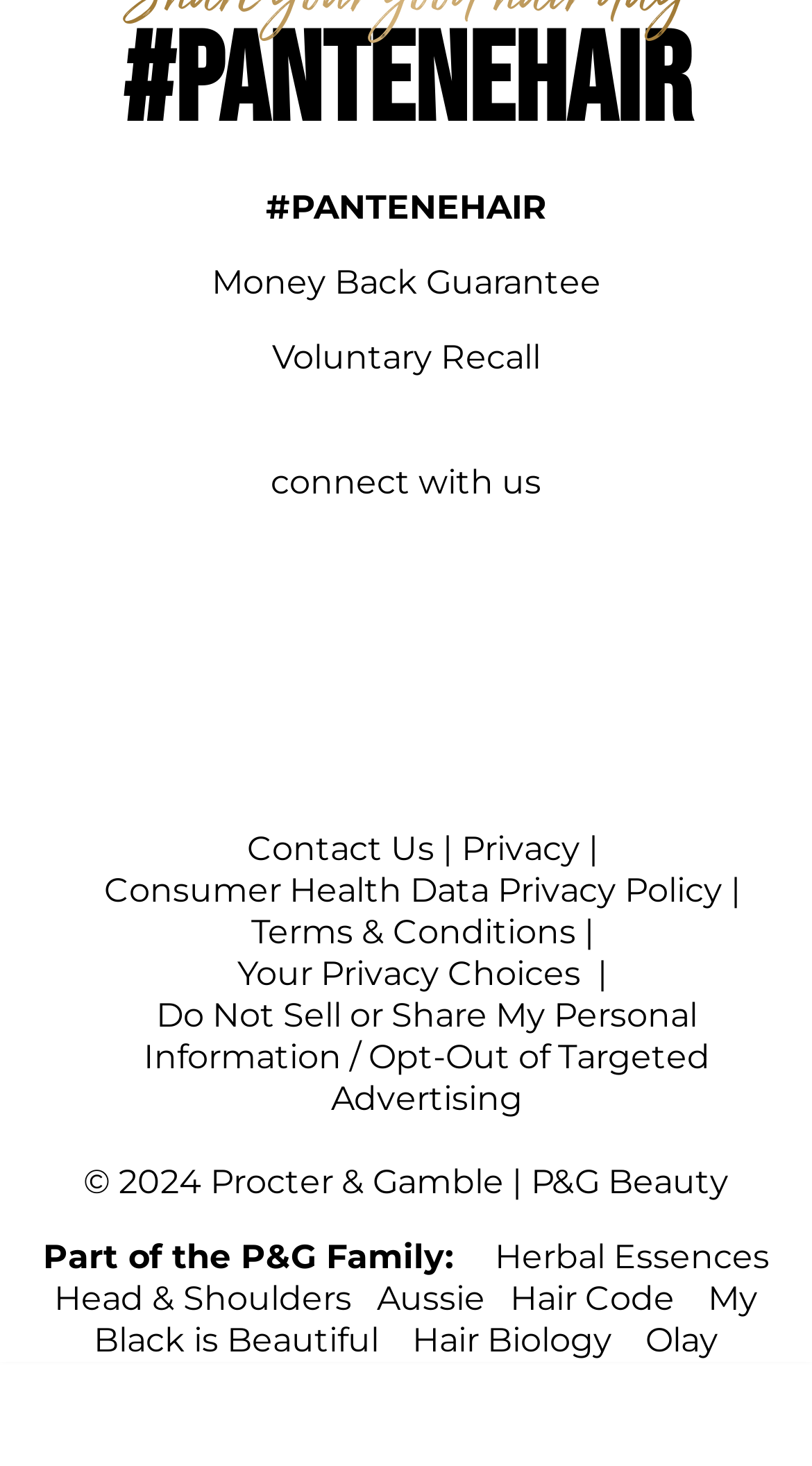Find the bounding box coordinates of the clickable element required to execute the following instruction: "View Terms & Conditions". Provide the coordinates as four float numbers between 0 and 1, i.e., [left, top, right, bottom].

[0.309, 0.622, 0.709, 0.649]